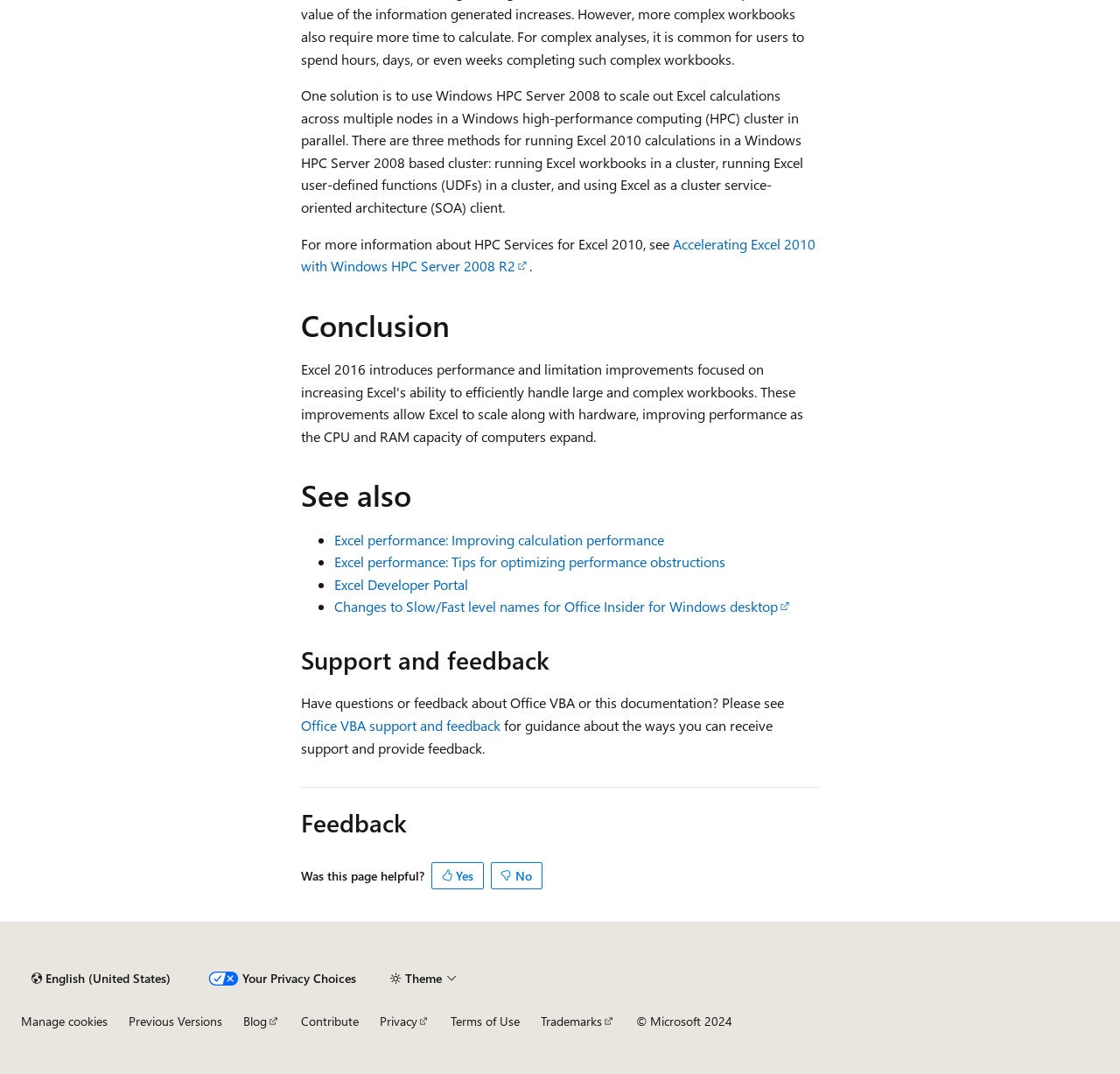Specify the bounding box coordinates of the element's area that should be clicked to execute the given instruction: "Click the button Theme". The coordinates should be four float numbers between 0 and 1, i.e., [left, top, right, bottom].

[0.34, 0.898, 0.417, 0.924]